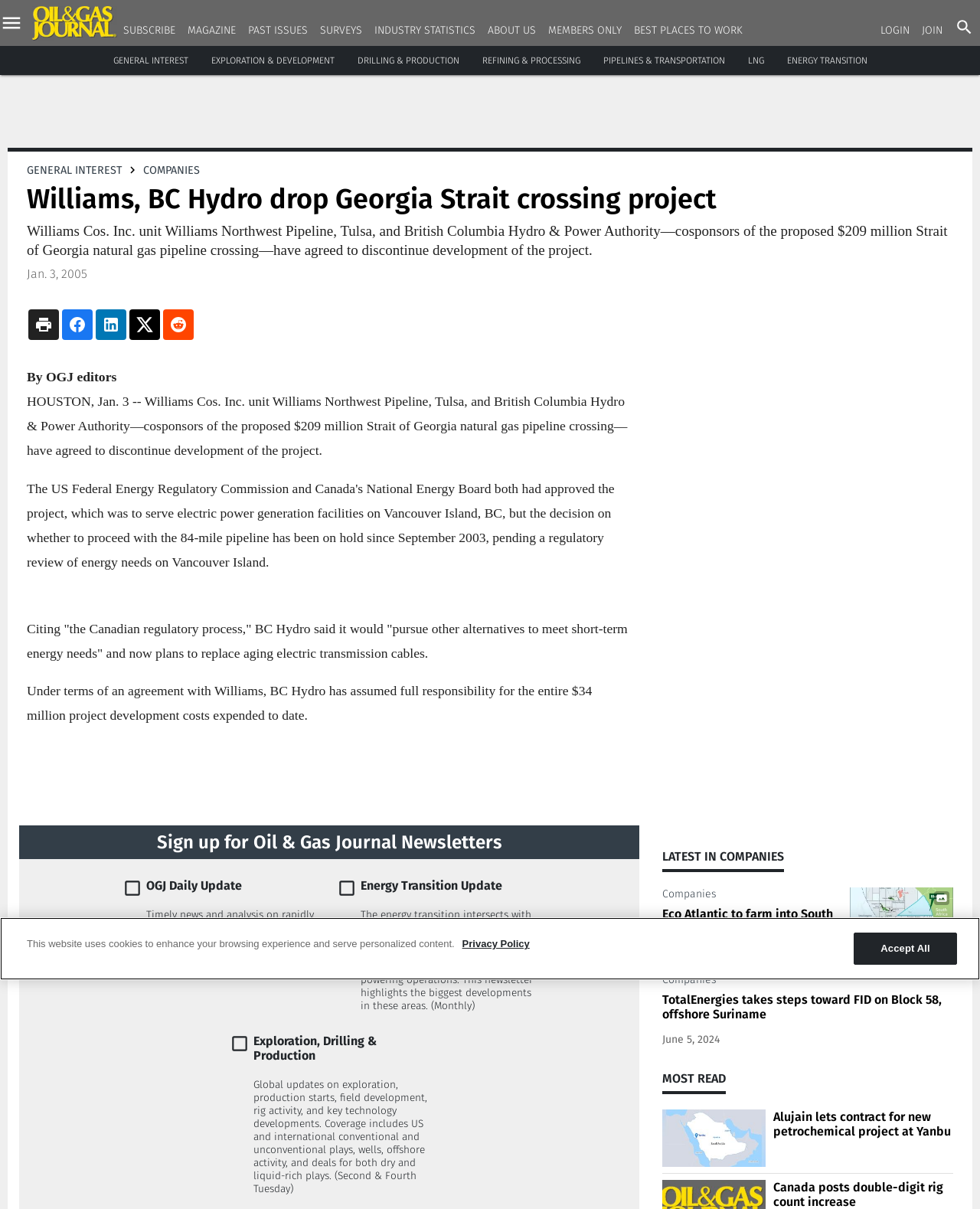Answer the question below with a single word or a brief phrase: 
What is the topic of the 'Energy Transition Update' newsletter?

Energy transition